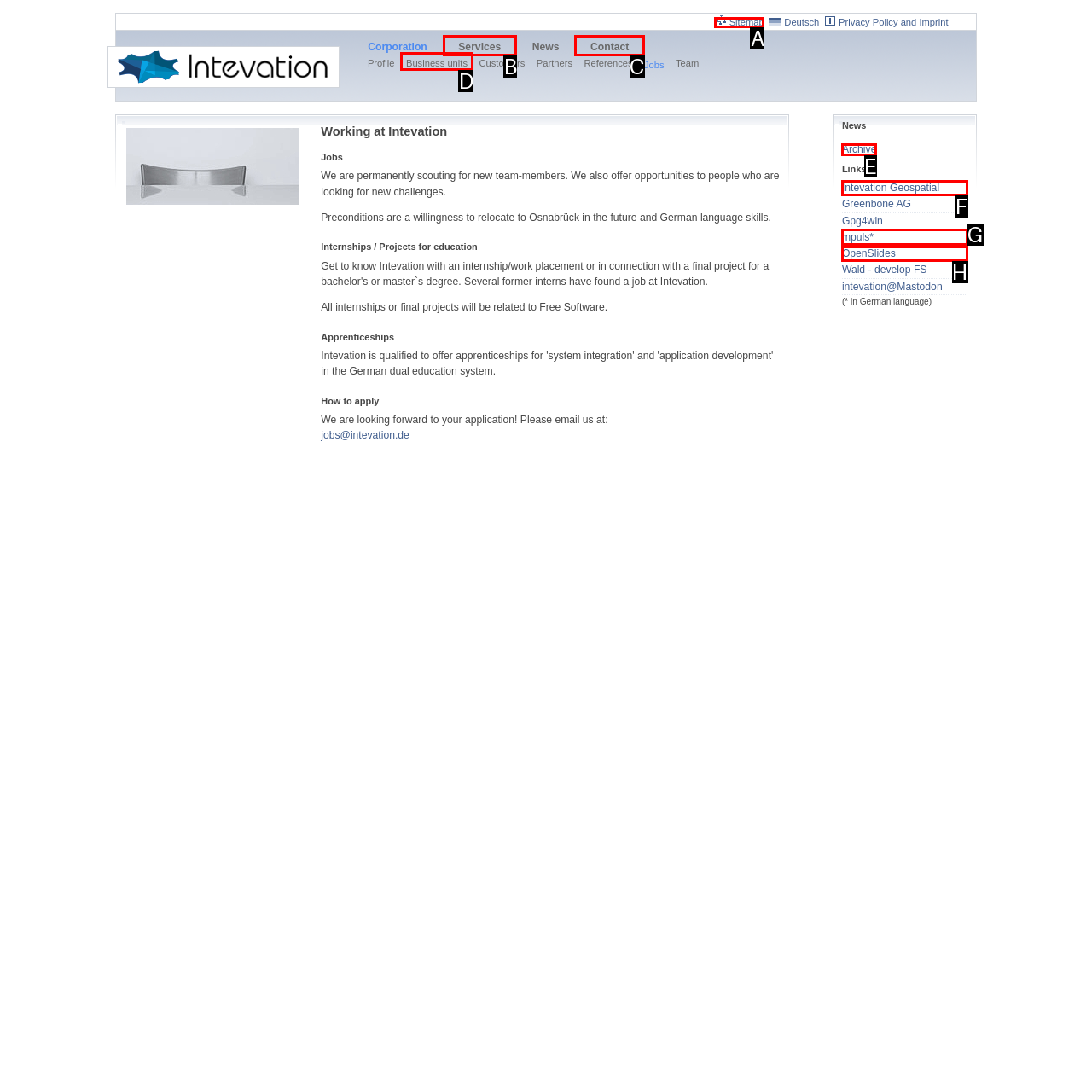Look at the description: Next PostHalf Past Midnight
Determine the letter of the matching UI element from the given choices.

None